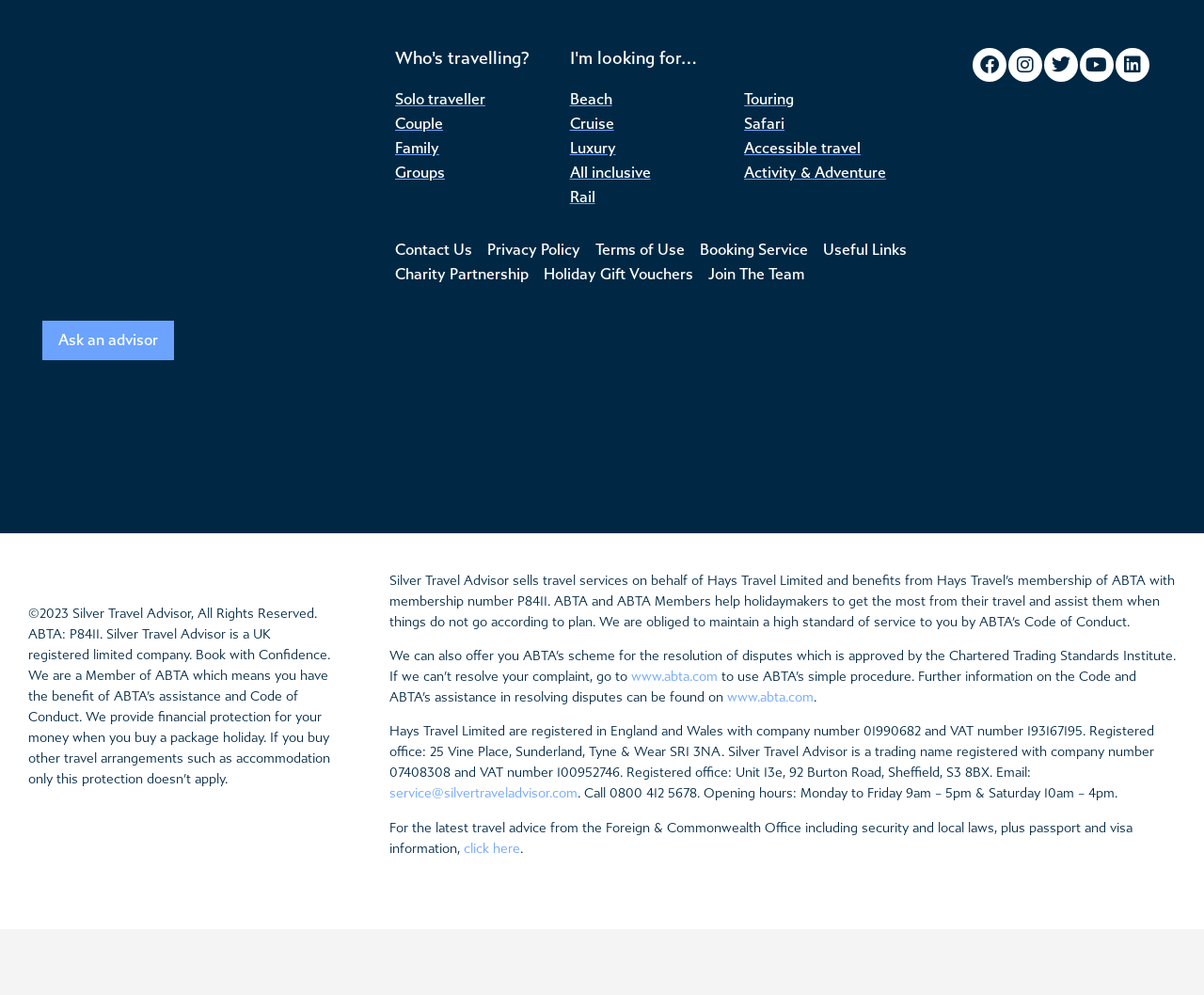Identify the bounding box coordinates of the clickable region necessary to fulfill the following instruction: "Go to the 'Rooms and Rates' page". The bounding box coordinates should be four float numbers between 0 and 1, i.e., [left, top, right, bottom].

None